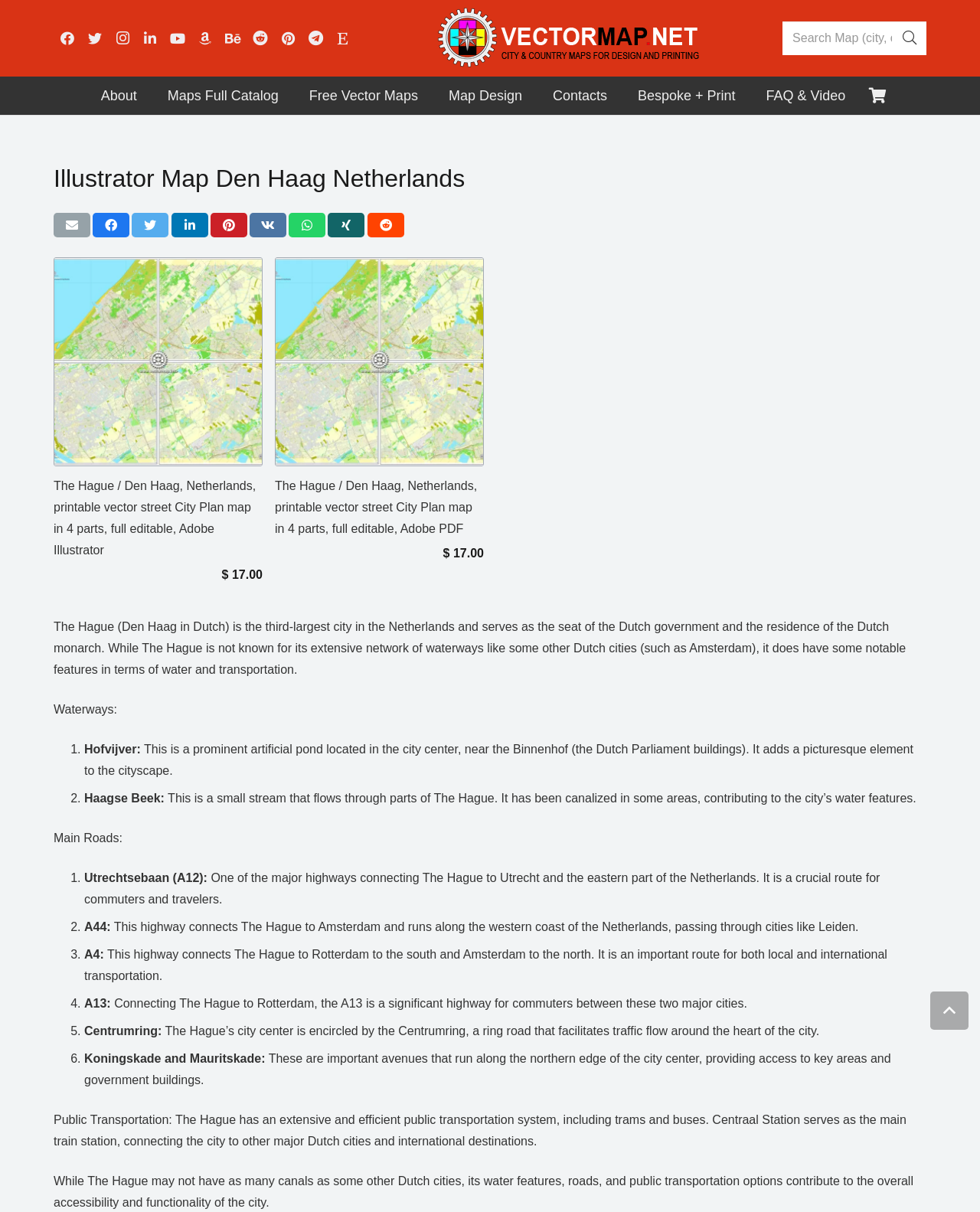Can you find and provide the title of the webpage?

Illustrator Map Den Haag Netherlands